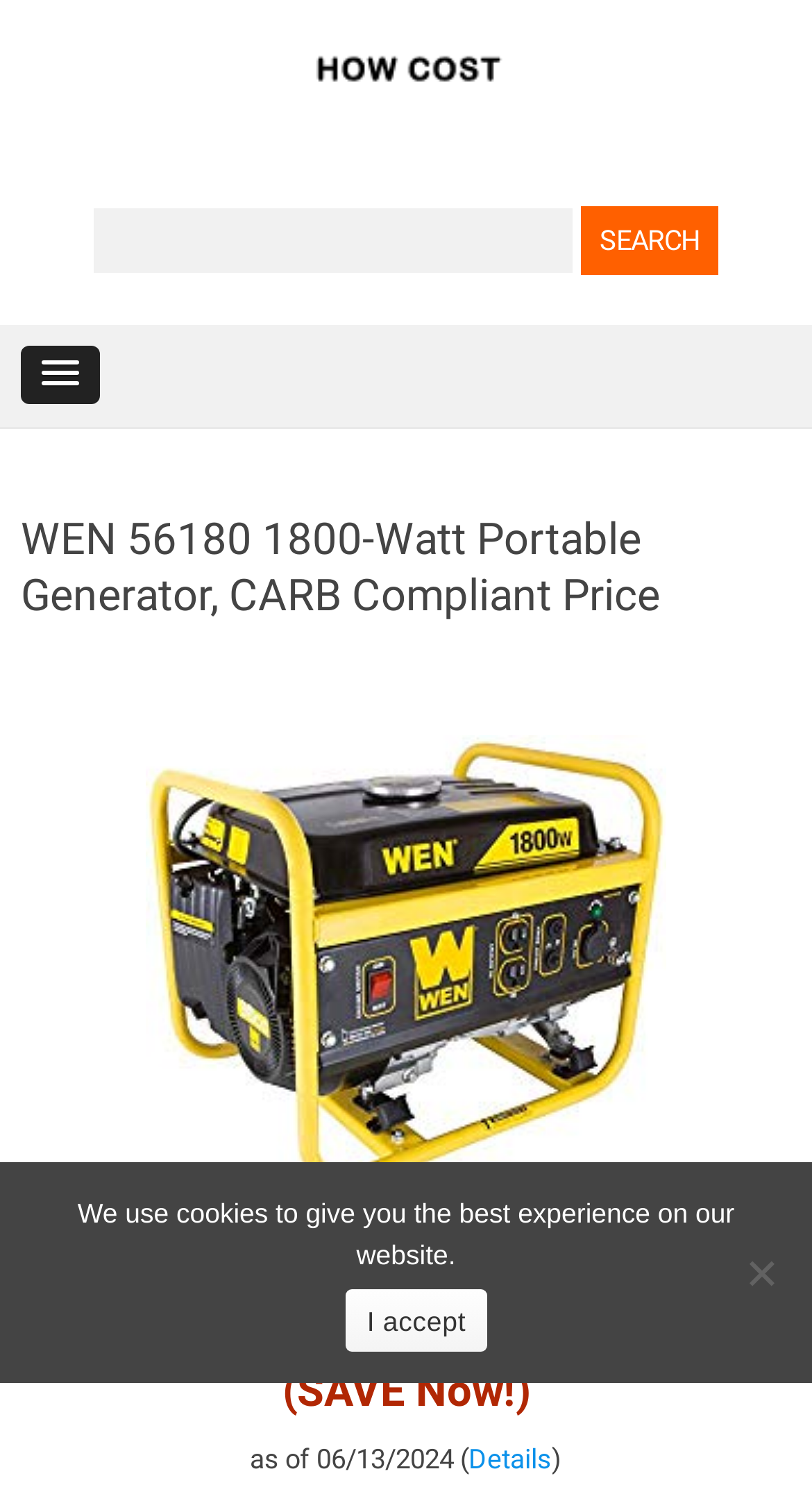Using the information in the image, could you please answer the following question in detail:
What is the name of the website?

The name of the website can be found in the top-left corner of the webpage, where the logo and website name 'HowCost.com' are displayed.